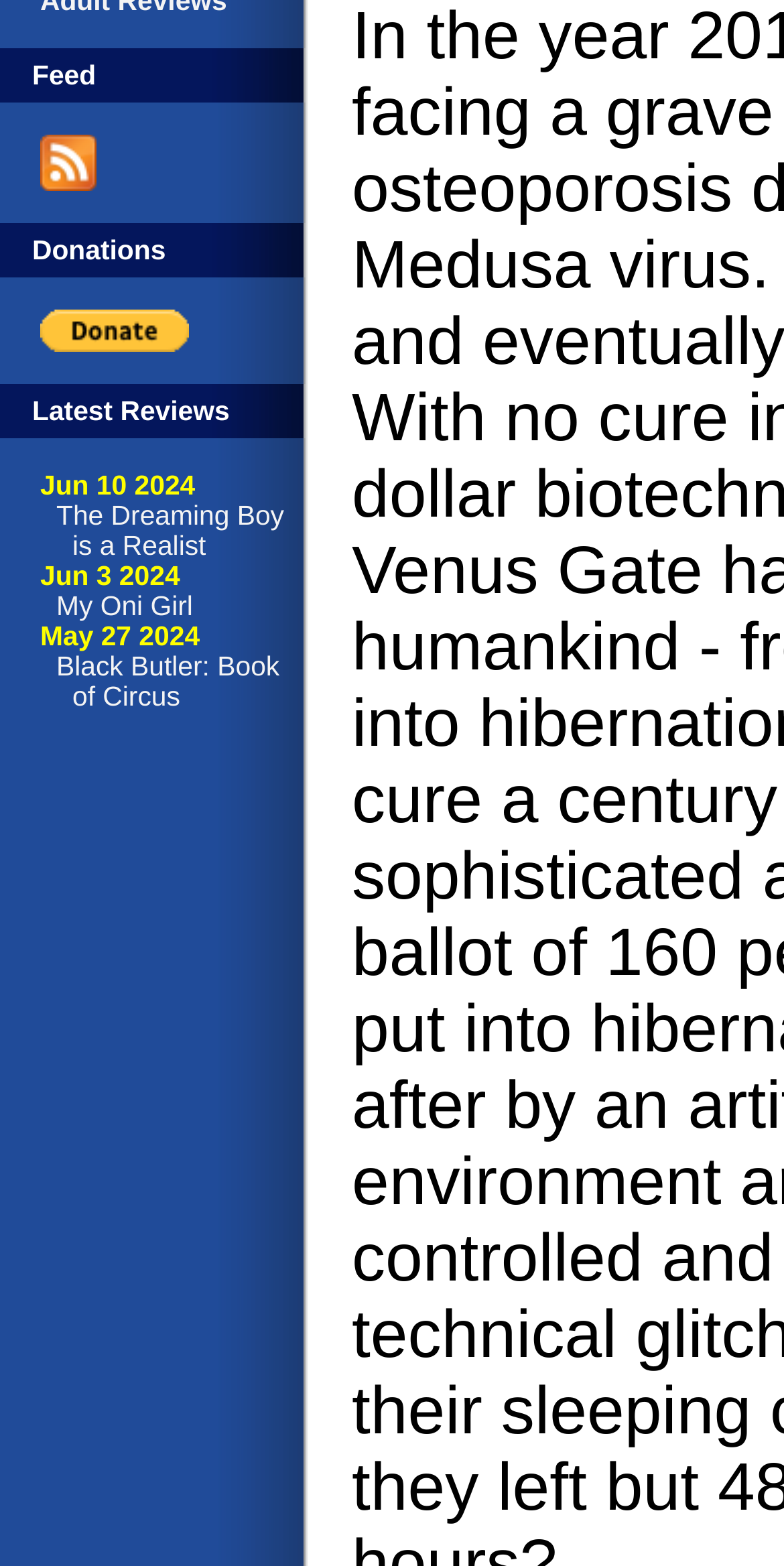Determine the bounding box coordinates for the HTML element described here: "Black Butler: Book of Circus".

[0.072, 0.416, 0.357, 0.454]